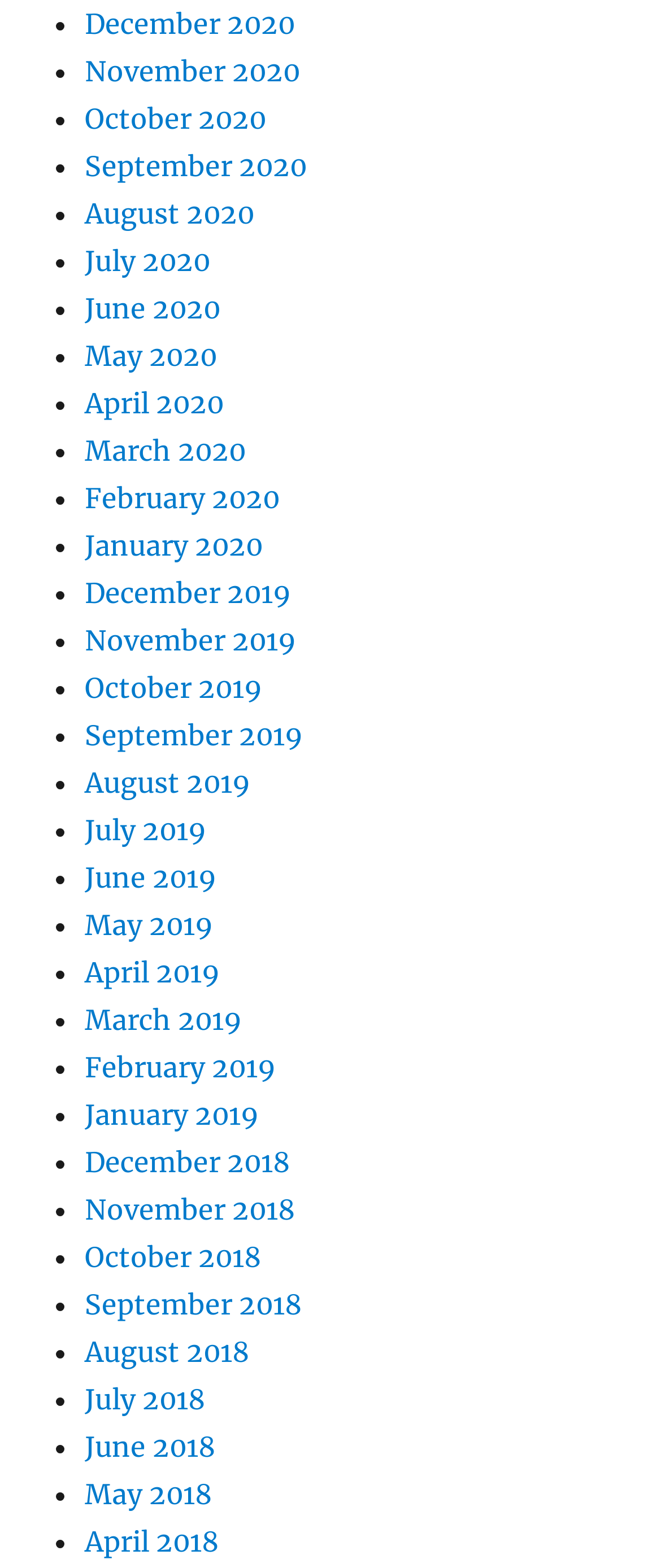Please analyze the image and give a detailed answer to the question:
What is the earliest month listed?

I looked at the list of links and found the earliest month listed, which is December 2018.